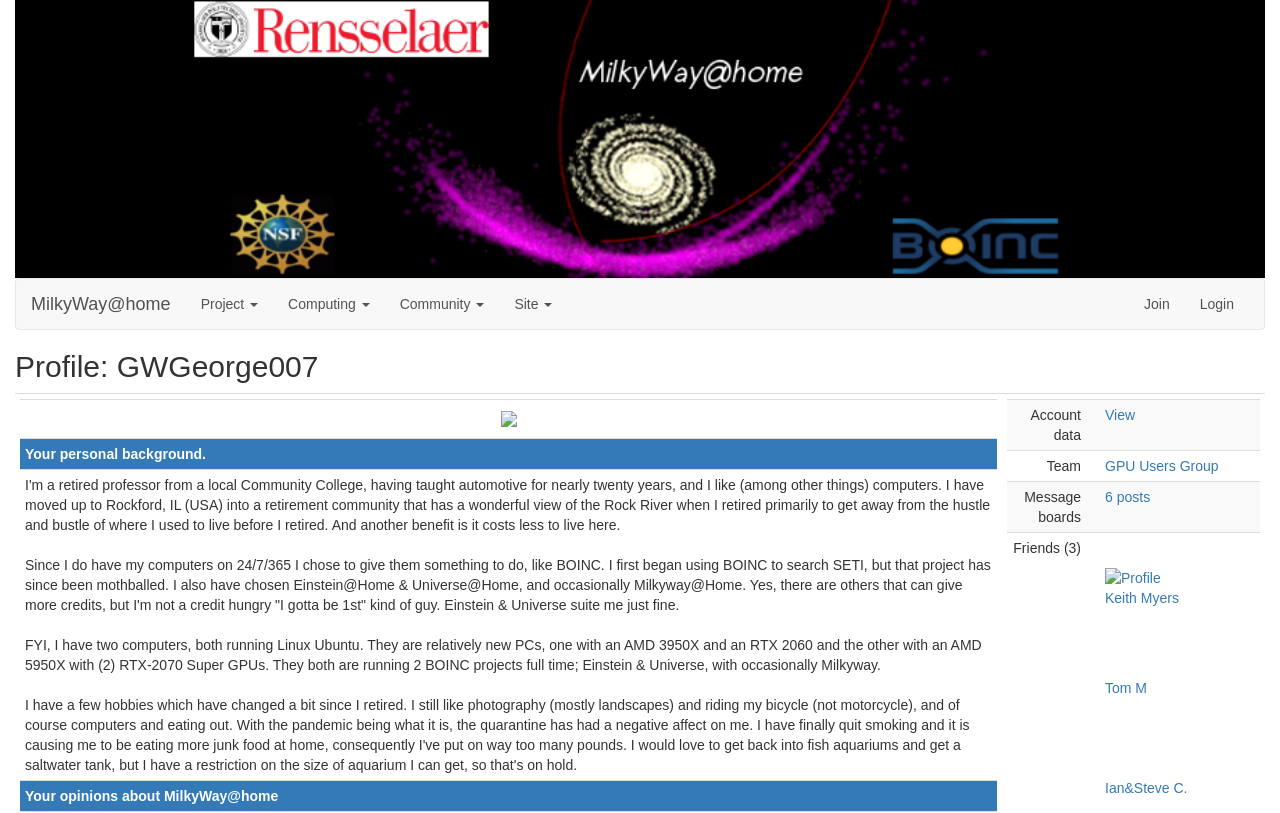What is the user's profession?
Look at the webpage screenshot and answer the question with a detailed explanation.

The user's profession can be determined by reading the personal background section, which states 'I'm a retired professor from a local Community College, having taught automotive for nearly twenty years...'.